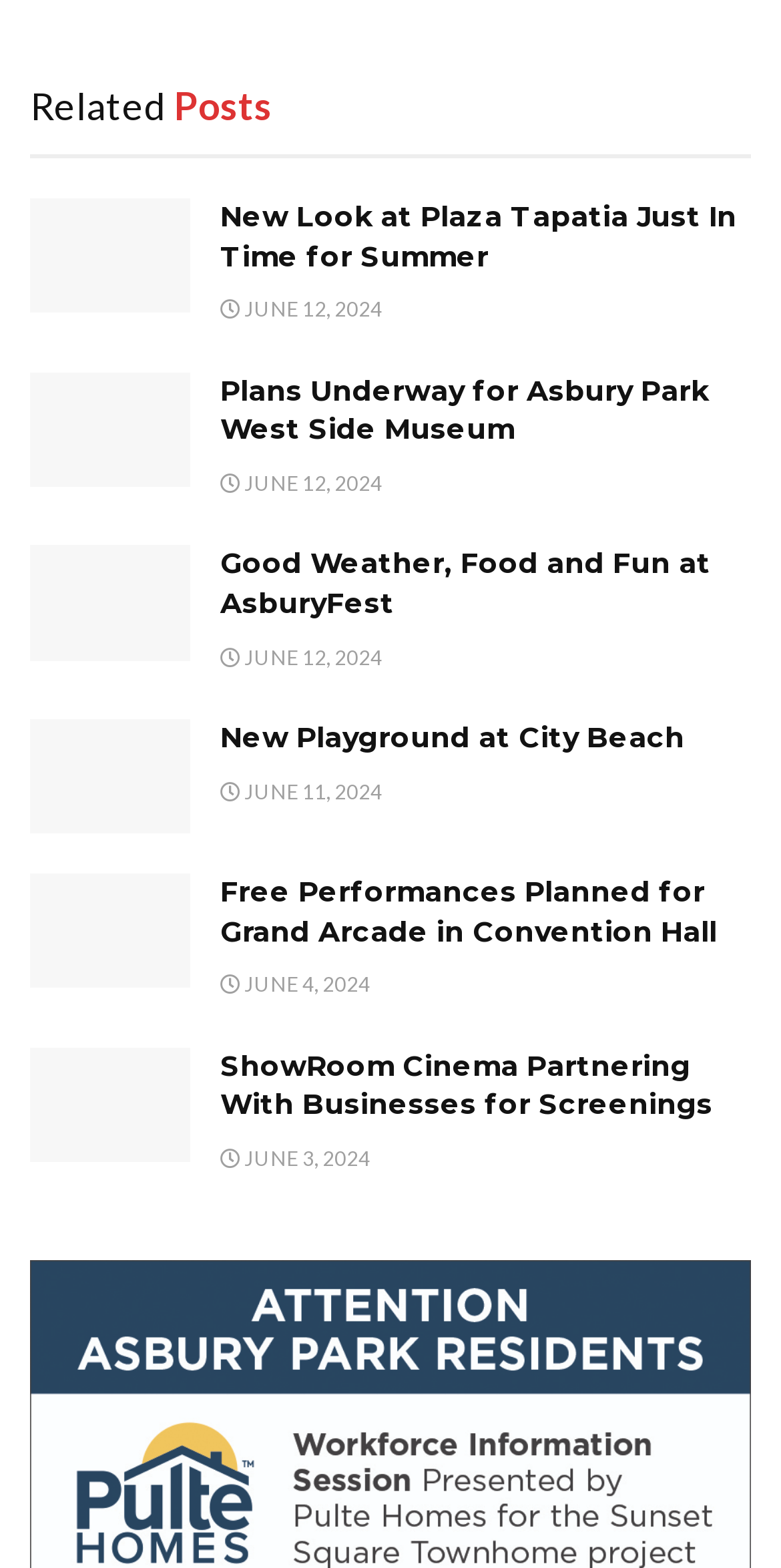Can you find the bounding box coordinates for the element to click on to achieve the instruction: "View image of Plans Underway for Asbury Park West Side Museum"?

[0.038, 0.237, 0.244, 0.34]